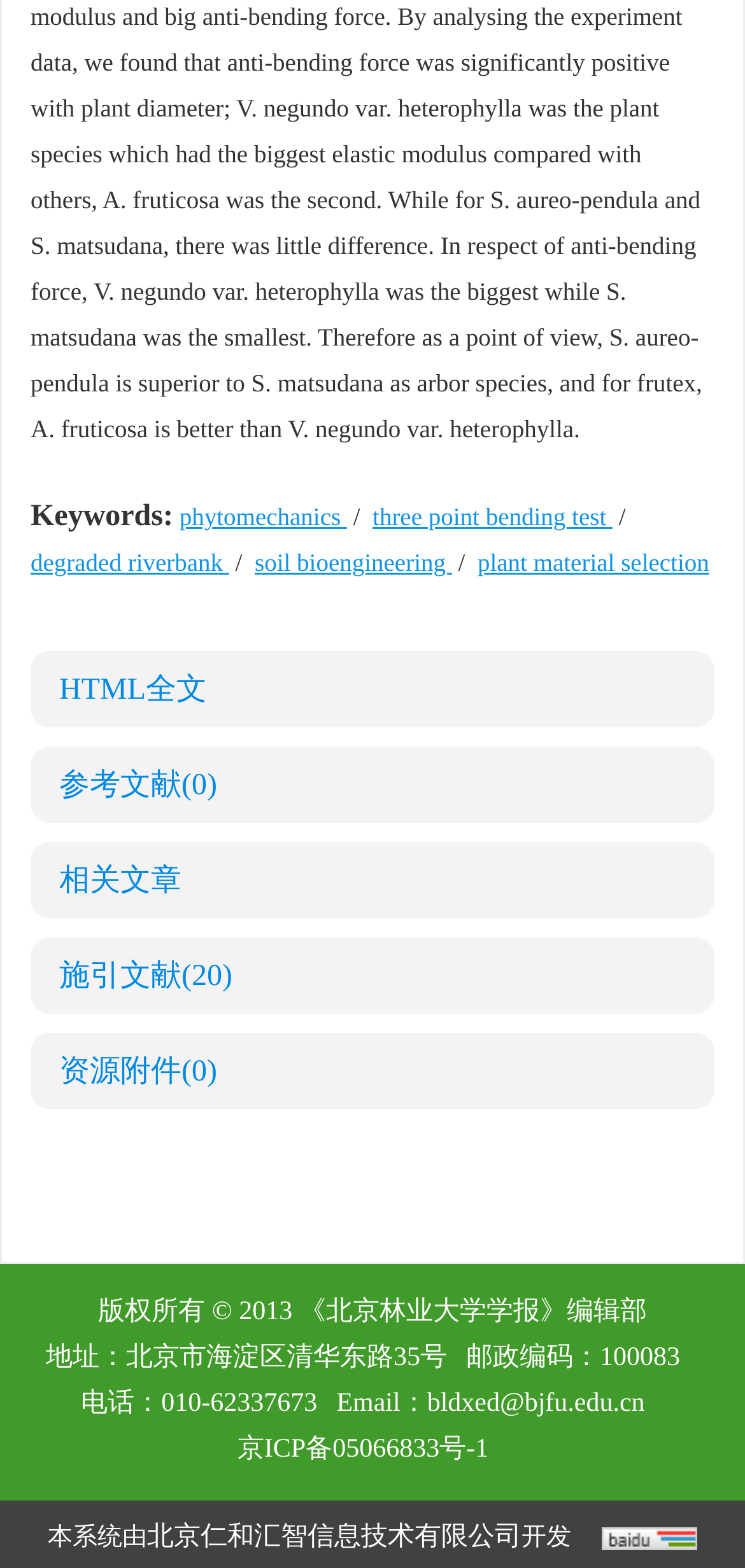Identify the bounding box coordinates for the element you need to click to achieve the following task: "Check HTML full text". The coordinates must be four float values ranging from 0 to 1, formatted as [left, top, right, bottom].

[0.041, 0.416, 0.959, 0.466]